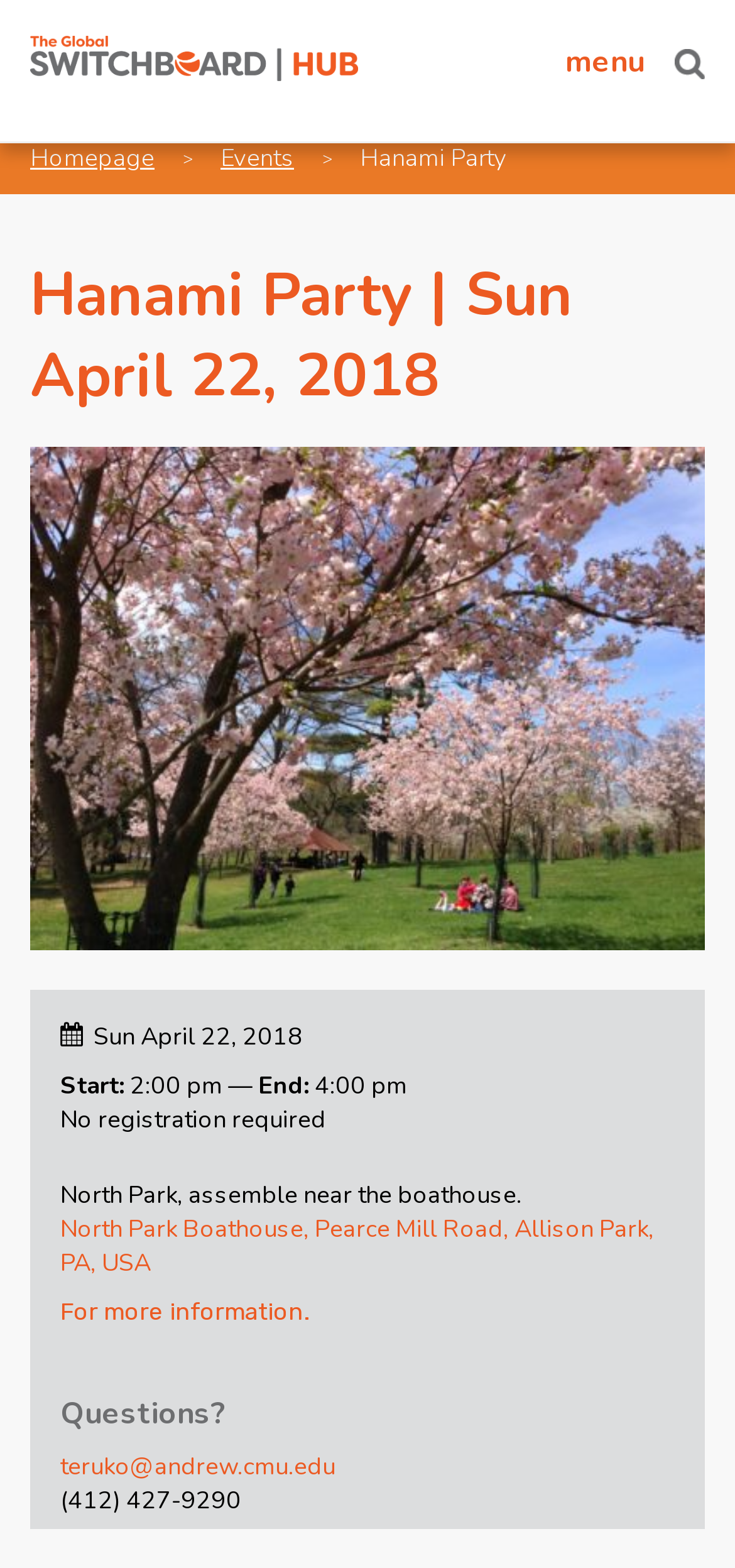Please answer the following query using a single word or phrase: 
What is the date of the Hanami Party?

Sun April 22, 2018